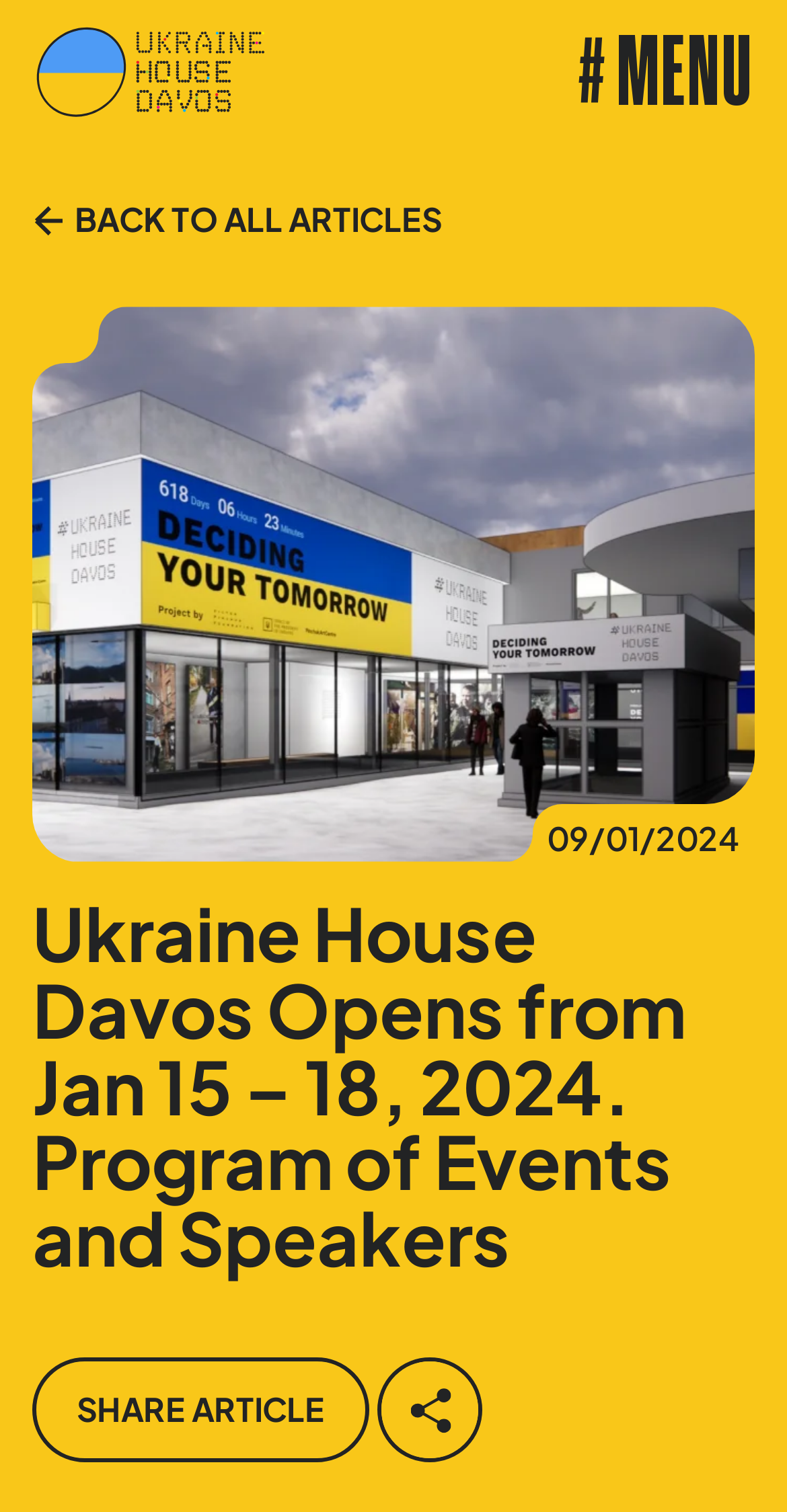Extract the text of the main heading from the webpage.

Ukraine House Davos Opens from Jan 15 – 18, 2024. Program of Events and Speakers